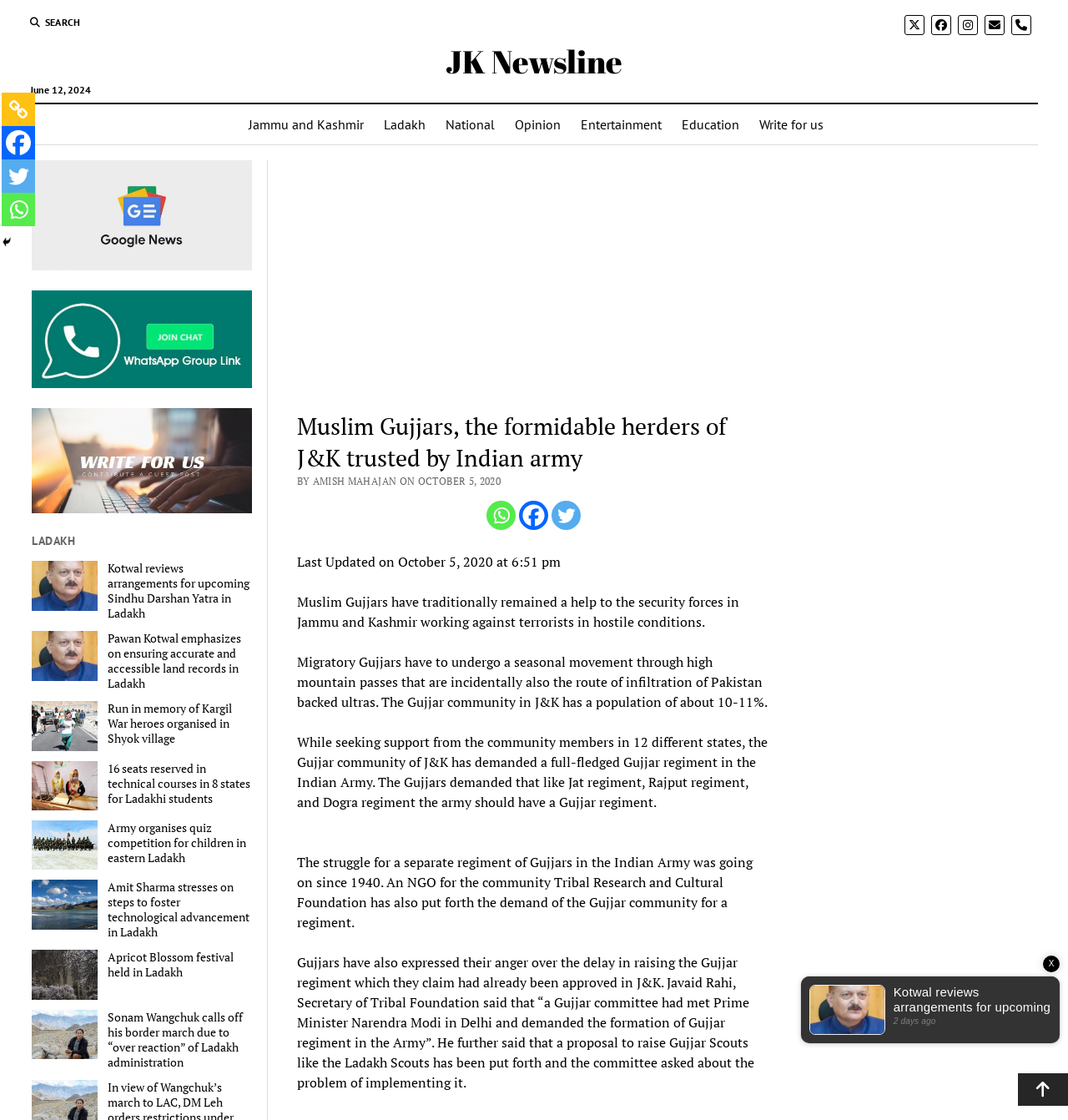Extract the bounding box coordinates for the UI element described as: "Ladakh".

[0.35, 0.093, 0.407, 0.129]